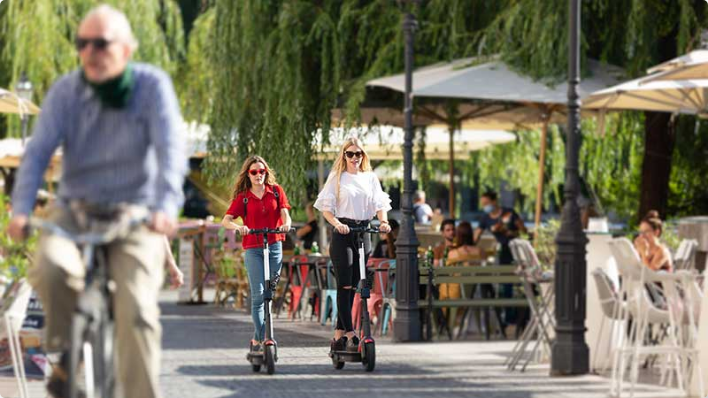Describe the image thoroughly.

In this vibrant outdoor scene, two women ride electric scooters along a bustling street filled with greenery and outdoor seating. One woman, wearing a bright red top, smiles confidently as she glides beside her friend, who is dressed in a stylish white blouse and sunglasses. In the foreground, a man on a bicycle shares the path, emphasizing the lively mix of pedestrian and cyclist activity. The background features a café with diners enjoying the warm weather, under a canopy of umbrellas, creating an inviting atmosphere reminiscent of leisurely urban outings. The image captures the essence of modern transportation in community spaces, highlighting both fun and mobility.